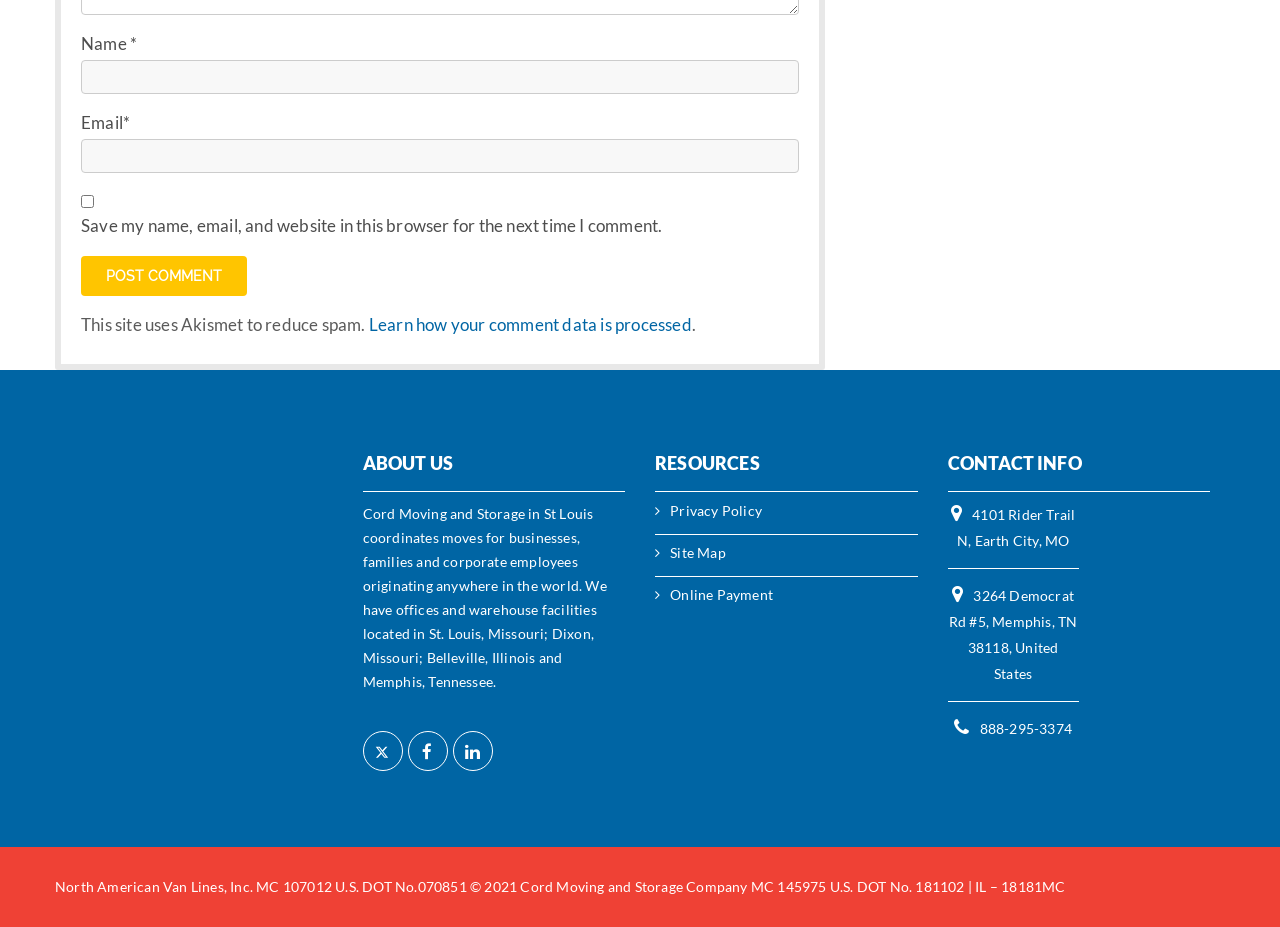Locate the bounding box coordinates of the clickable area to execute the instruction: "Post a comment". Provide the coordinates as four float numbers between 0 and 1, represented as [left, top, right, bottom].

[0.063, 0.276, 0.193, 0.319]